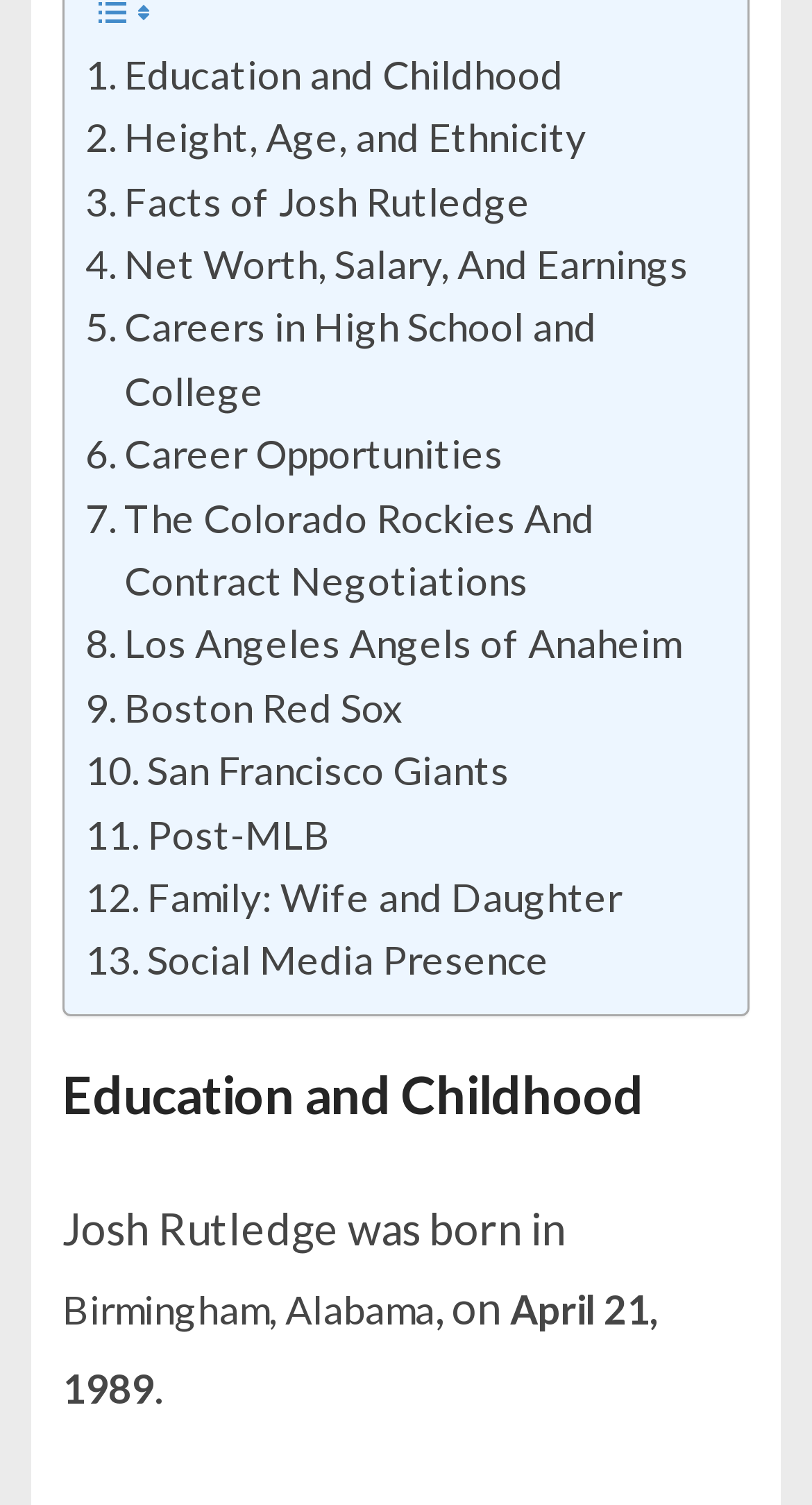What is the name of the team Josh Rutledge played for after the Colorado Rockies?
Look at the image and provide a short answer using one word or a phrase.

Los Angeles Angels of Anaheim